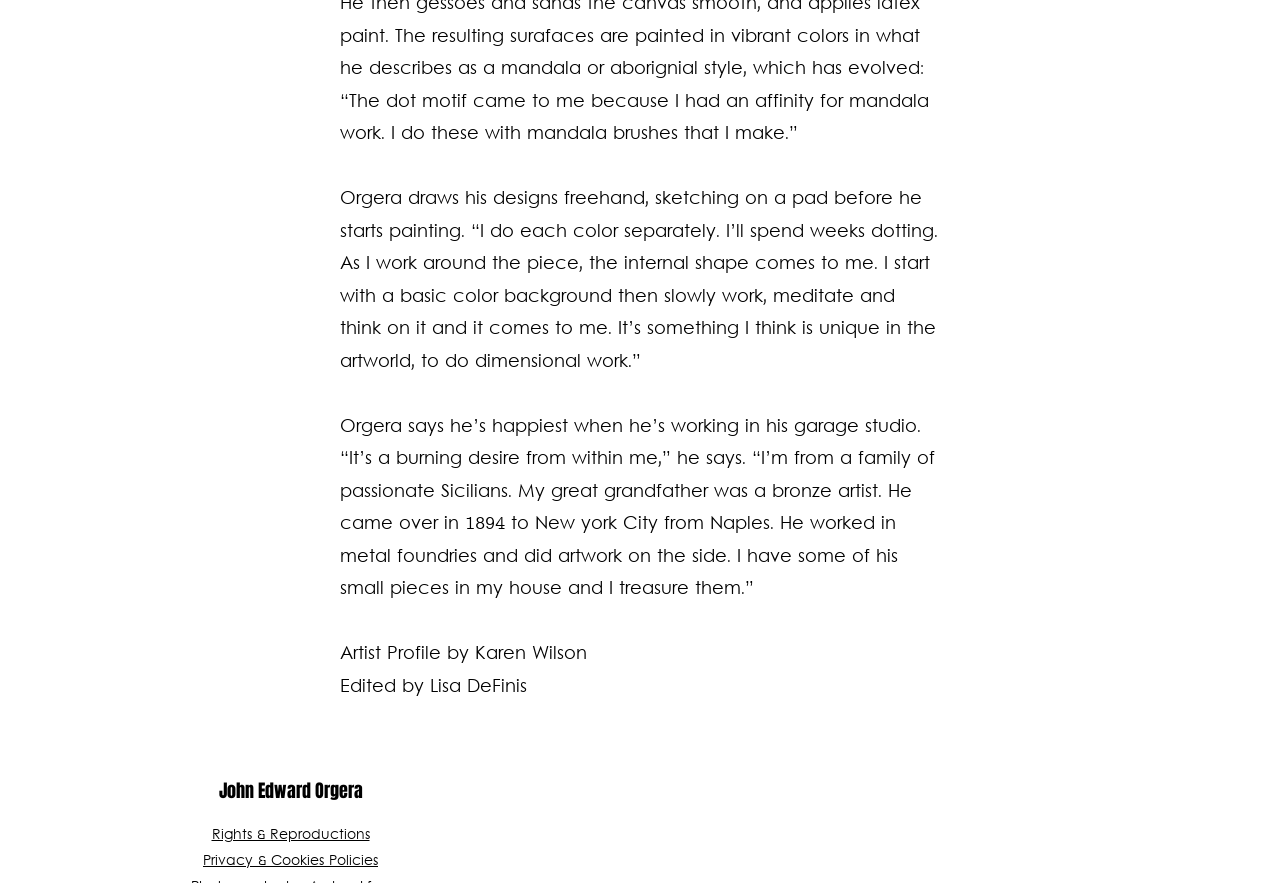Identify the bounding box of the HTML element described as: "Privacy & Cookies Policies".

[0.159, 0.964, 0.295, 0.984]